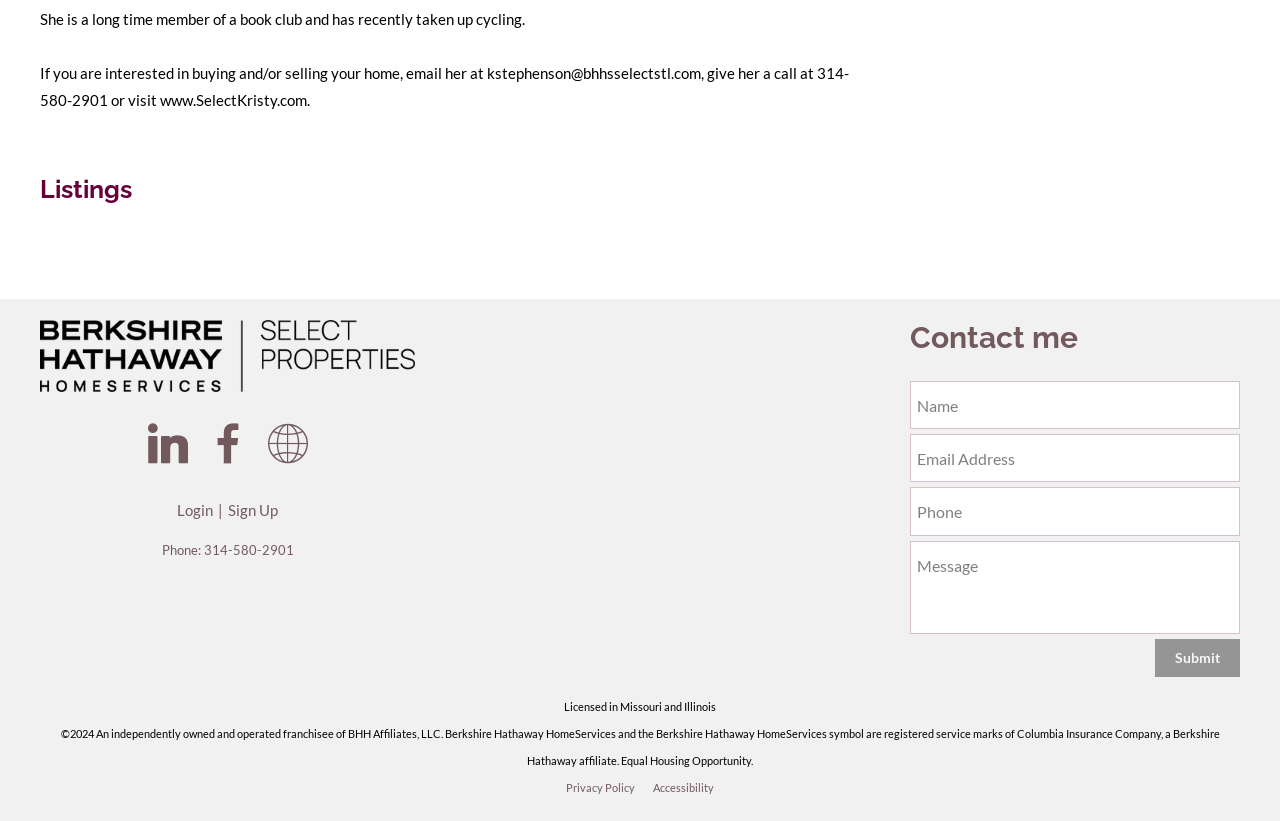Find the bounding box coordinates of the clickable area required to complete the following action: "View Kristy's LinkedIn profile".

[0.115, 0.514, 0.146, 0.573]